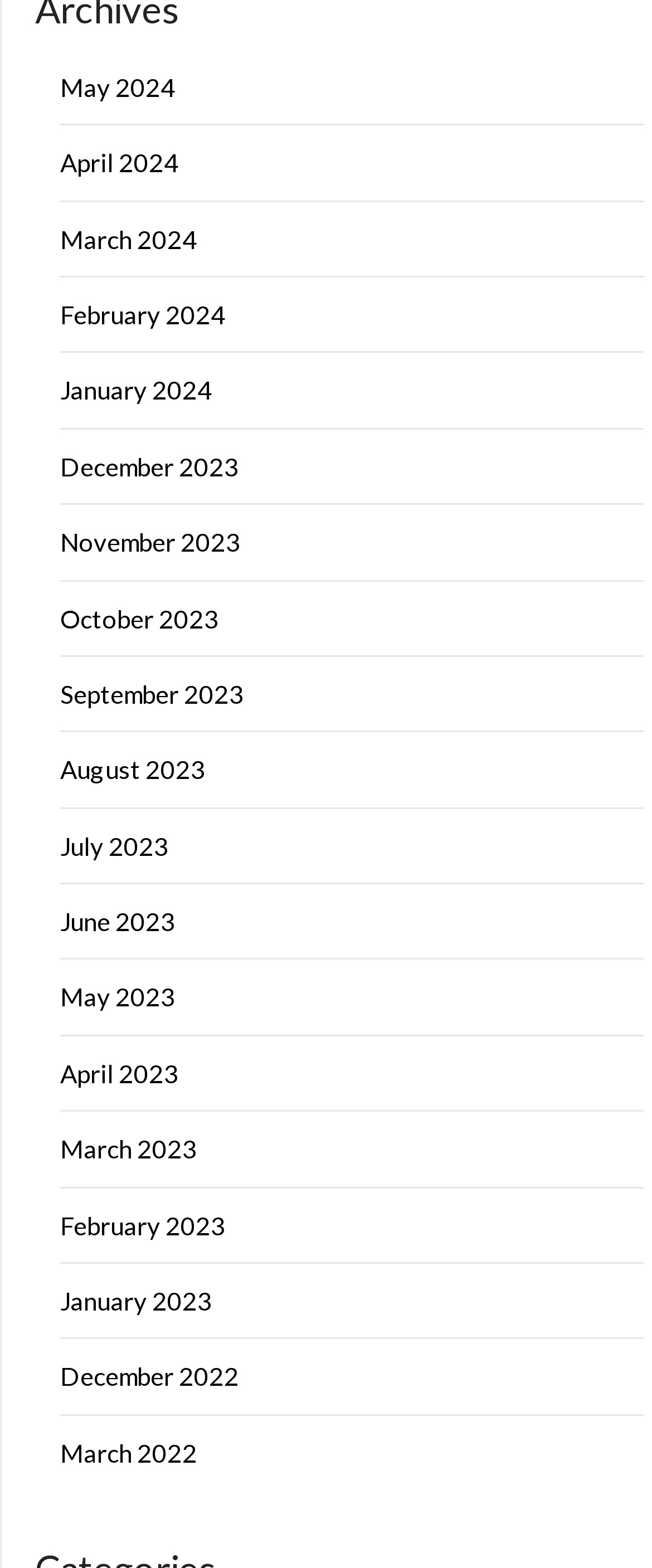Provide the bounding box coordinates of the area you need to click to execute the following instruction: "Explore the '19th Century Western and Mormon Manuscripts' category".

None